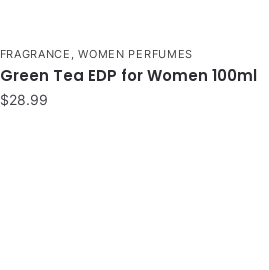What is the price of the product?
Please respond to the question with a detailed and informative answer.

The price of the product is prominently displayed in a clean, modern font, making it easily accessible for customers browsing fragrances on the website, and it is stated as $28.99.